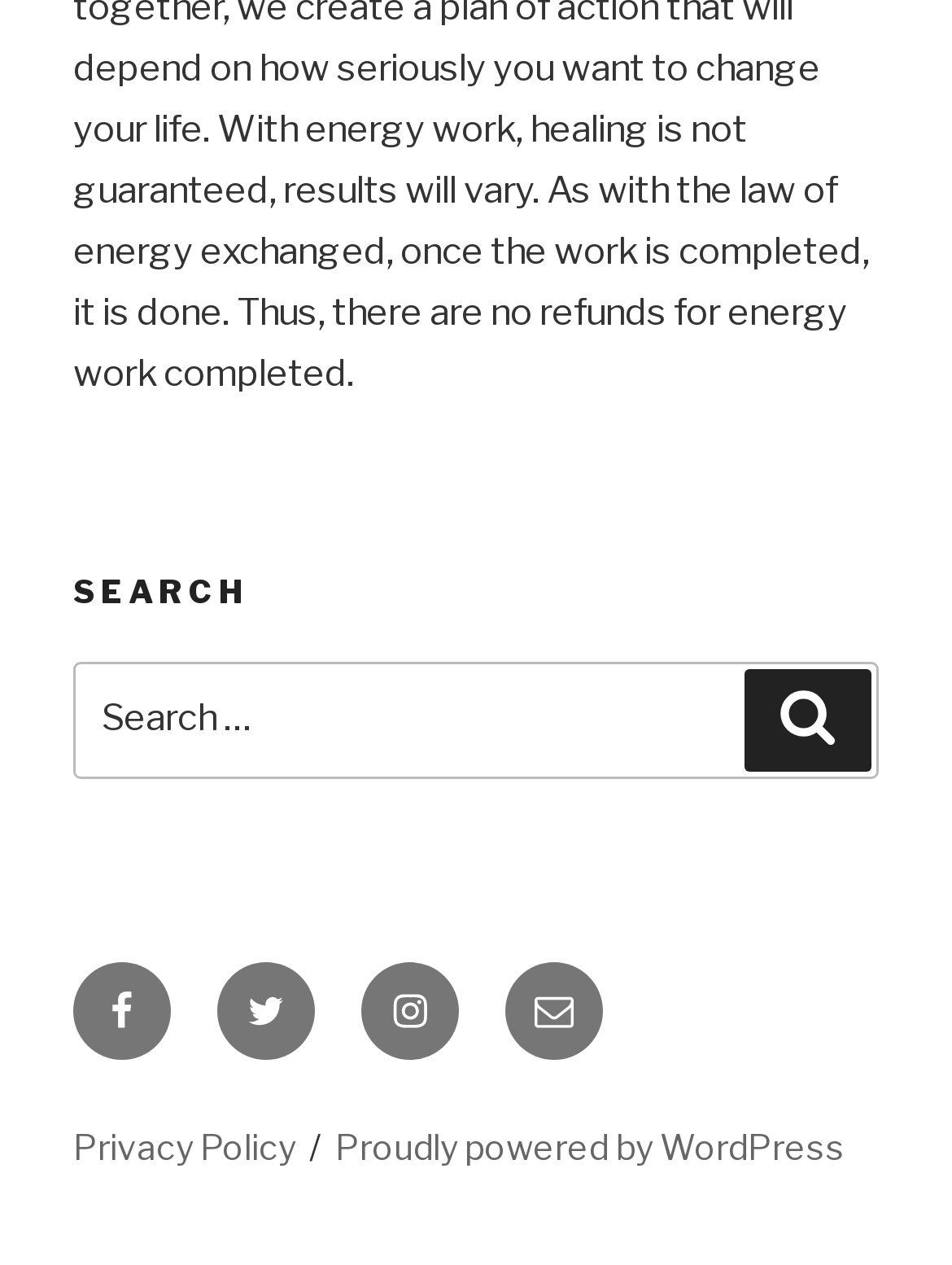What is the last link in the footer?
Identify the answer in the screenshot and reply with a single word or phrase.

Email